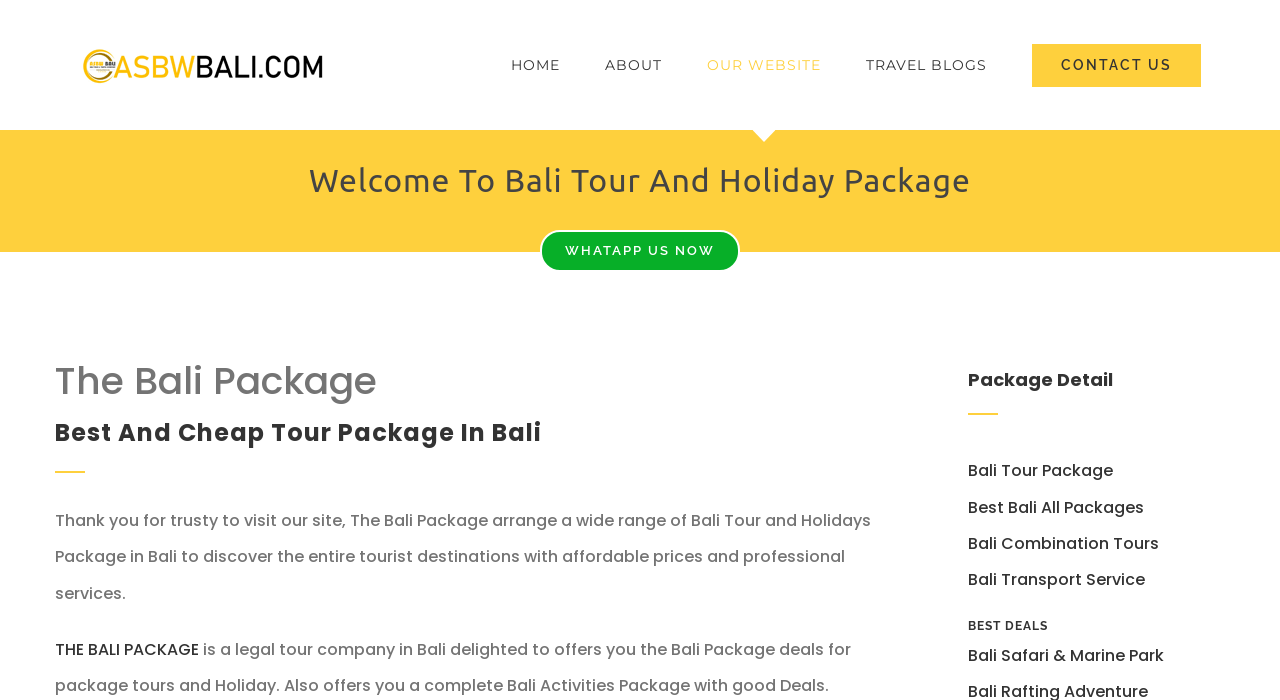Determine the bounding box coordinates of the clickable element necessary to fulfill the instruction: "Read 'The Future of AI and Machine Learning in Accounting and Bookkeeping'". Provide the coordinates as four float numbers within the 0 to 1 range, i.e., [left, top, right, bottom].

None